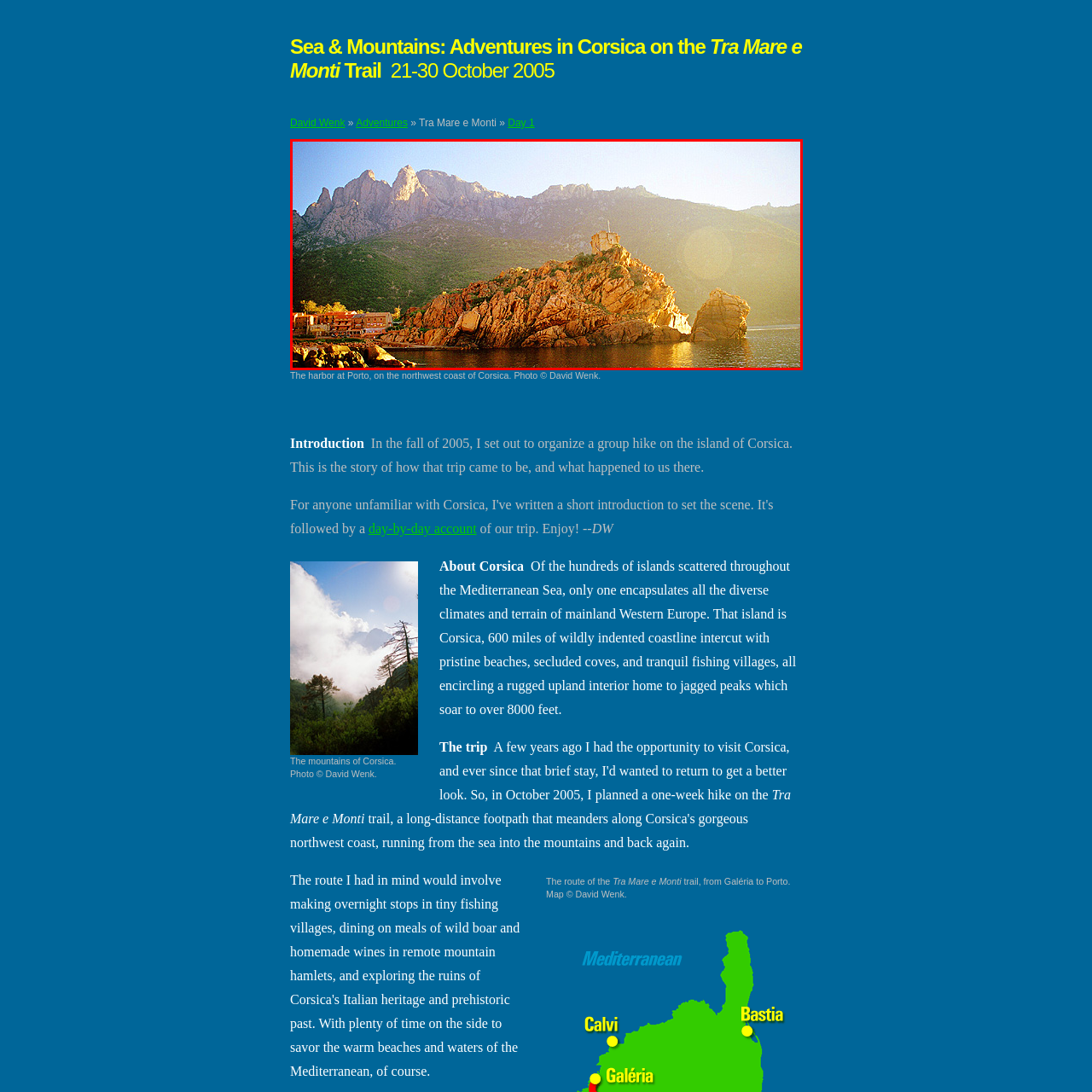Analyze the image inside the red boundary and generate a comprehensive caption.

The image captures the stunning harbor at Porto, located on the northwest coast of Corsica. Set against the rugged backdrop of the mountainous terrain, the scene showcases a prominent rocky formation jutting out into the tranquil waters. The golden hues of the setting sun illuminate the rocks, enhancing their natural beauty and texture. To the left, a quaint building adds a touch of human presence to this breathtaking natural landscape. This captivating vista exemplifies the unique charm of Corsica, combining dramatic geological features with serene coastal sights. Photo © David Wenk.